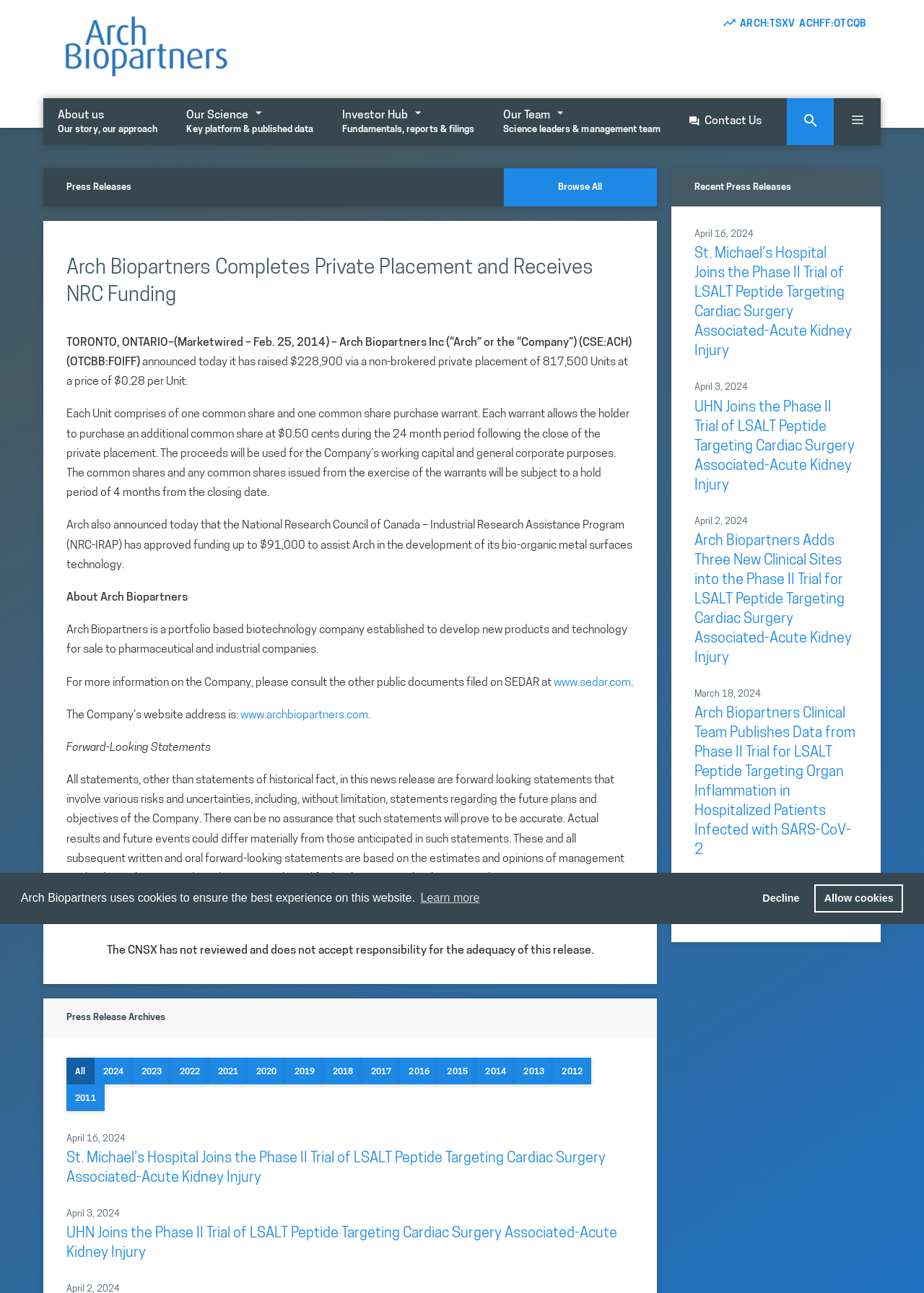Determine the bounding box for the UI element described here: "Download KakaoTalk".

None